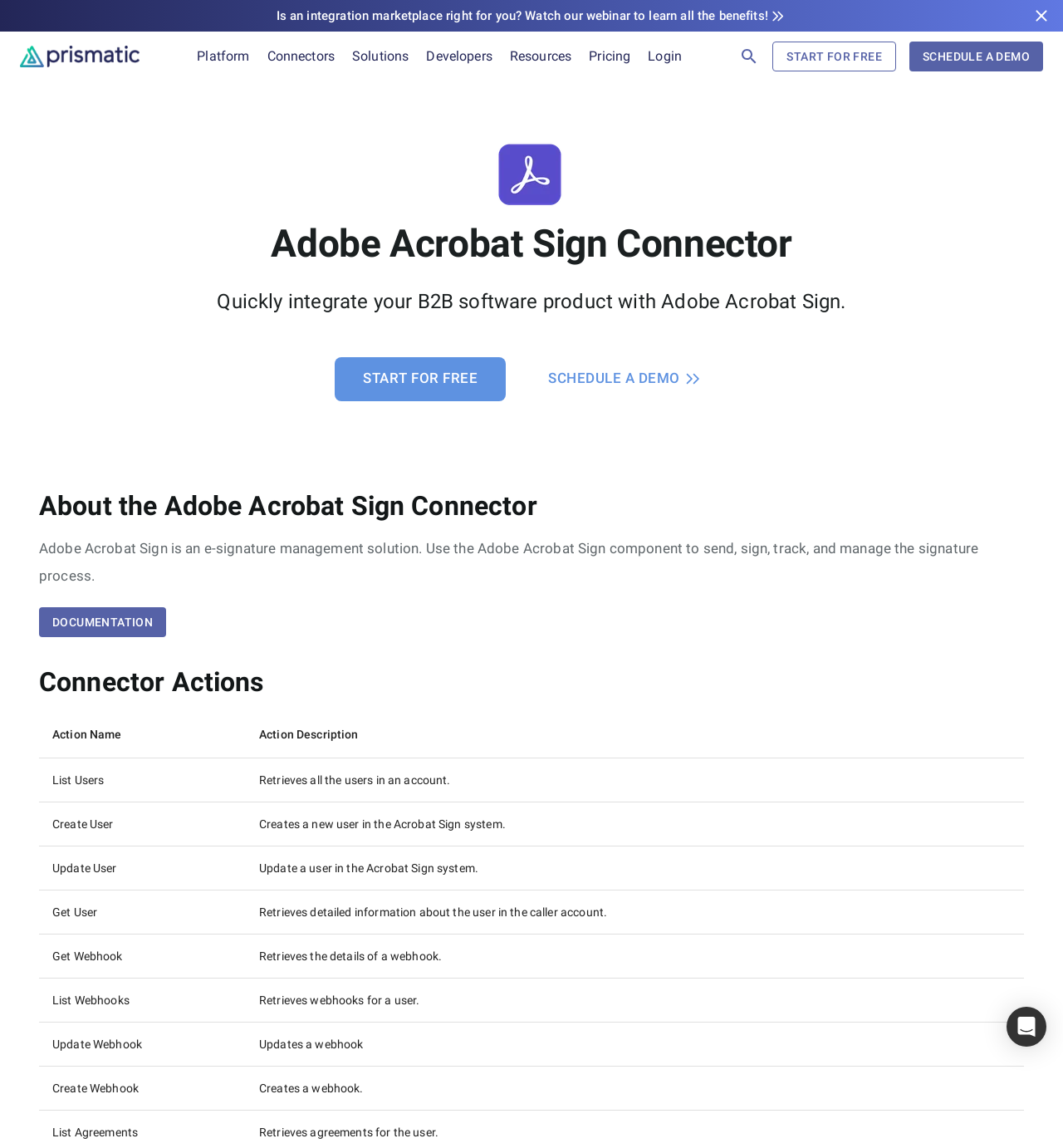What is the text of the webpage's headline?

Adobe Acrobat Sign Connector